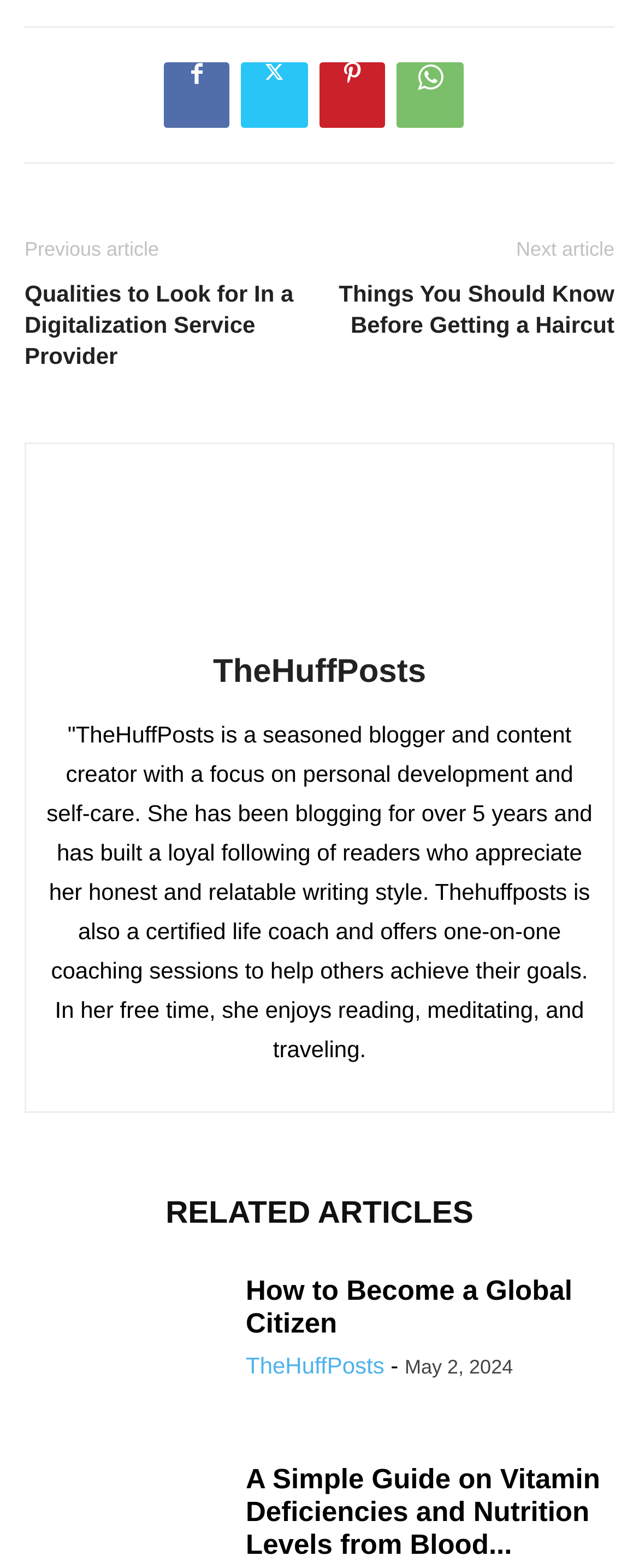Bounding box coordinates must be specified in the format (top-left x, top-left y, bottom-right x, bottom-right y). All values should be floating point numbers between 0 and 1. What are the bounding box coordinates of the UI element described as: About JETAA

None